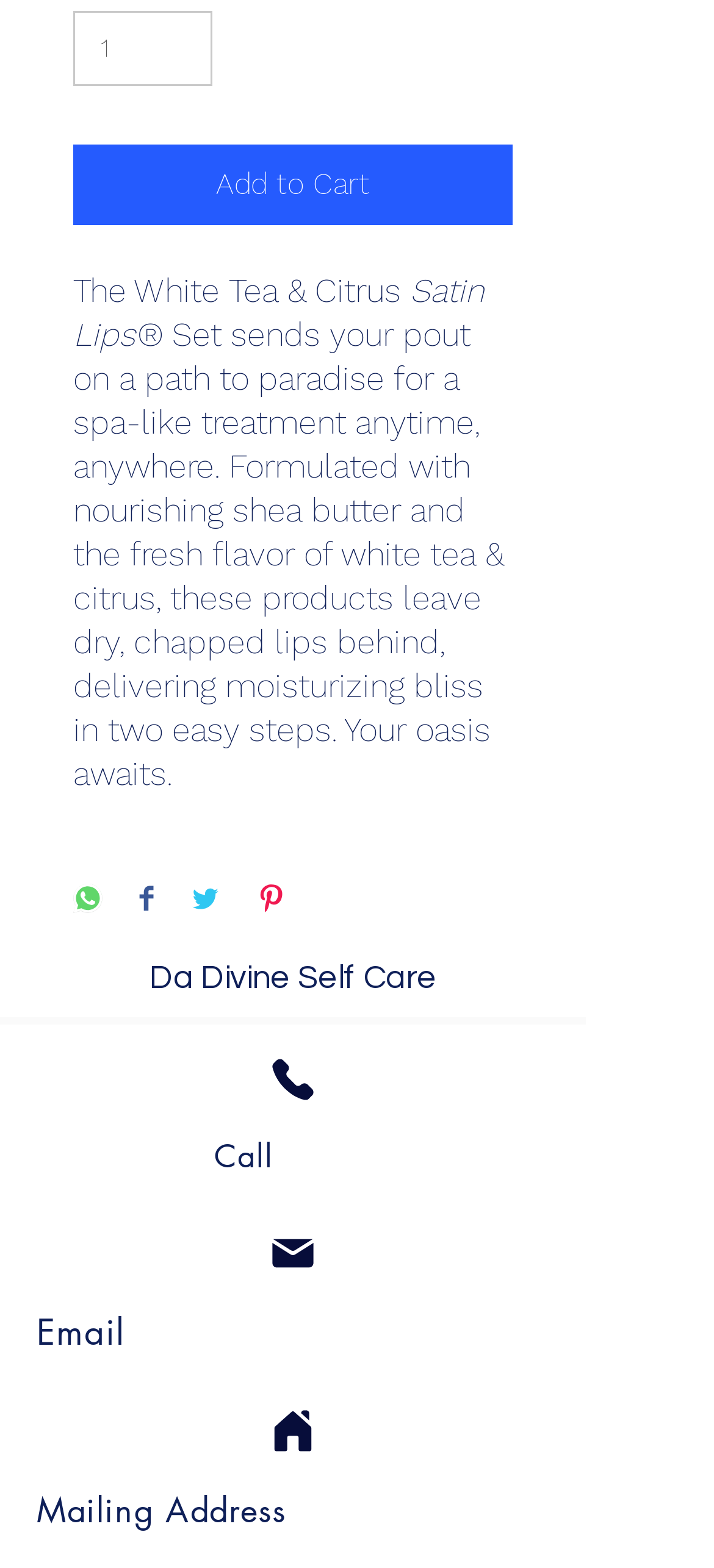Please identify the bounding box coordinates of the element that needs to be clicked to execute the following command: "Send an email". Provide the bounding box using four float numbers between 0 and 1, formatted as [left, top, right, bottom].

[0.256, 0.775, 0.564, 0.824]